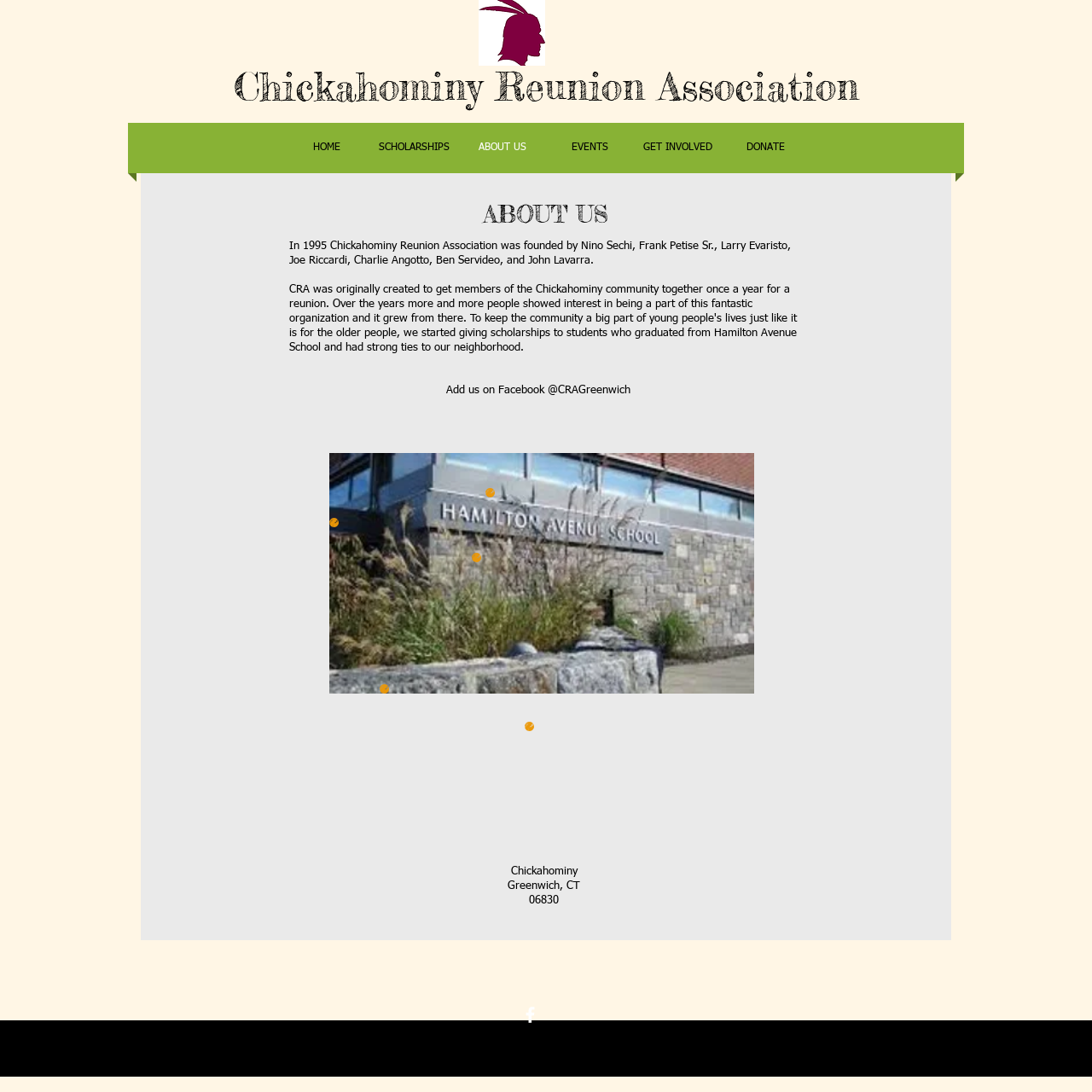Locate the bounding box coordinates of the UI element described by: "Terms of Use". The bounding box coordinates should consist of four float numbers between 0 and 1, i.e., [left, top, right, bottom].

None